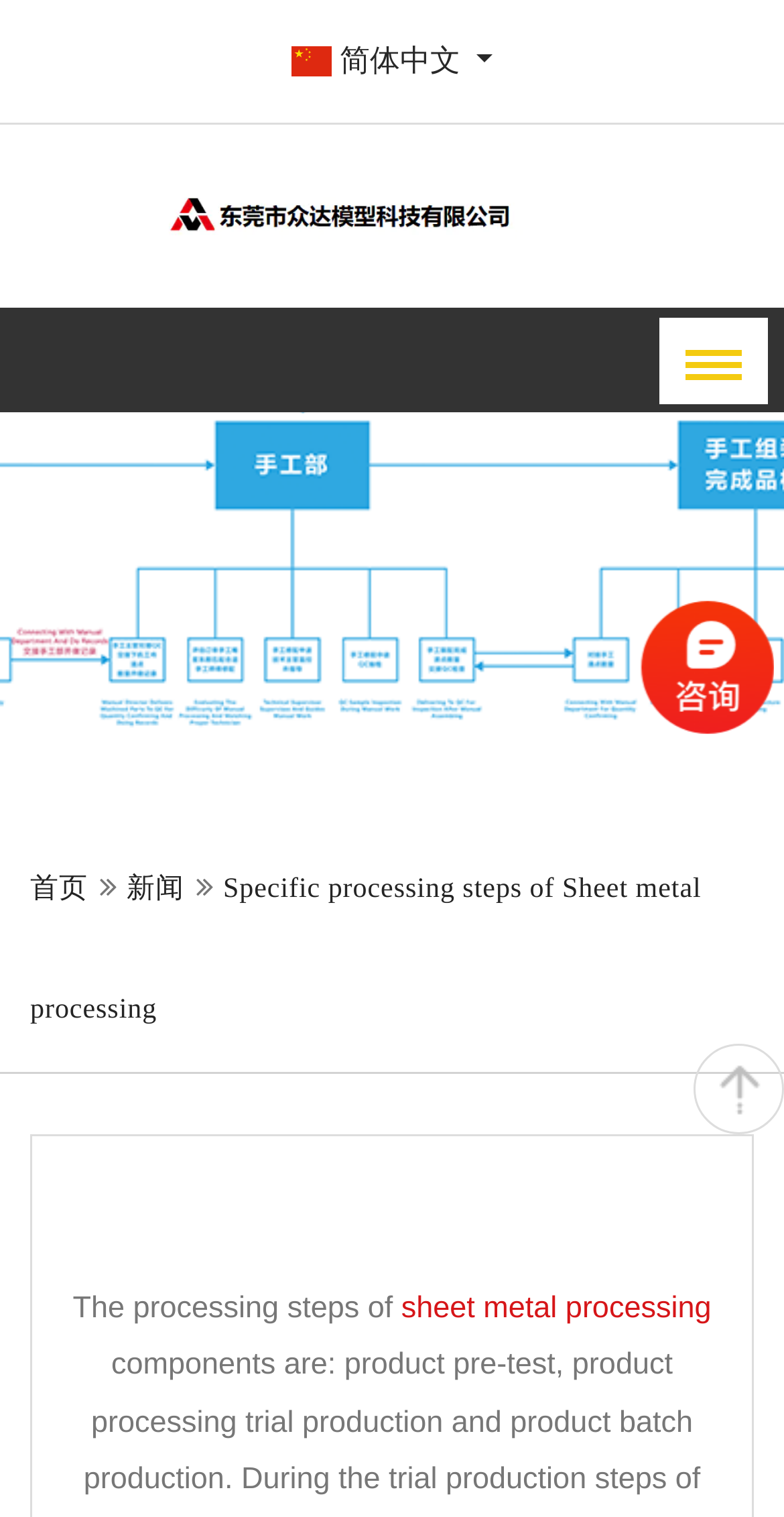What is the purpose of the webpage?
Please answer using one word or phrase, based on the screenshot.

Describing sheet metal processing steps